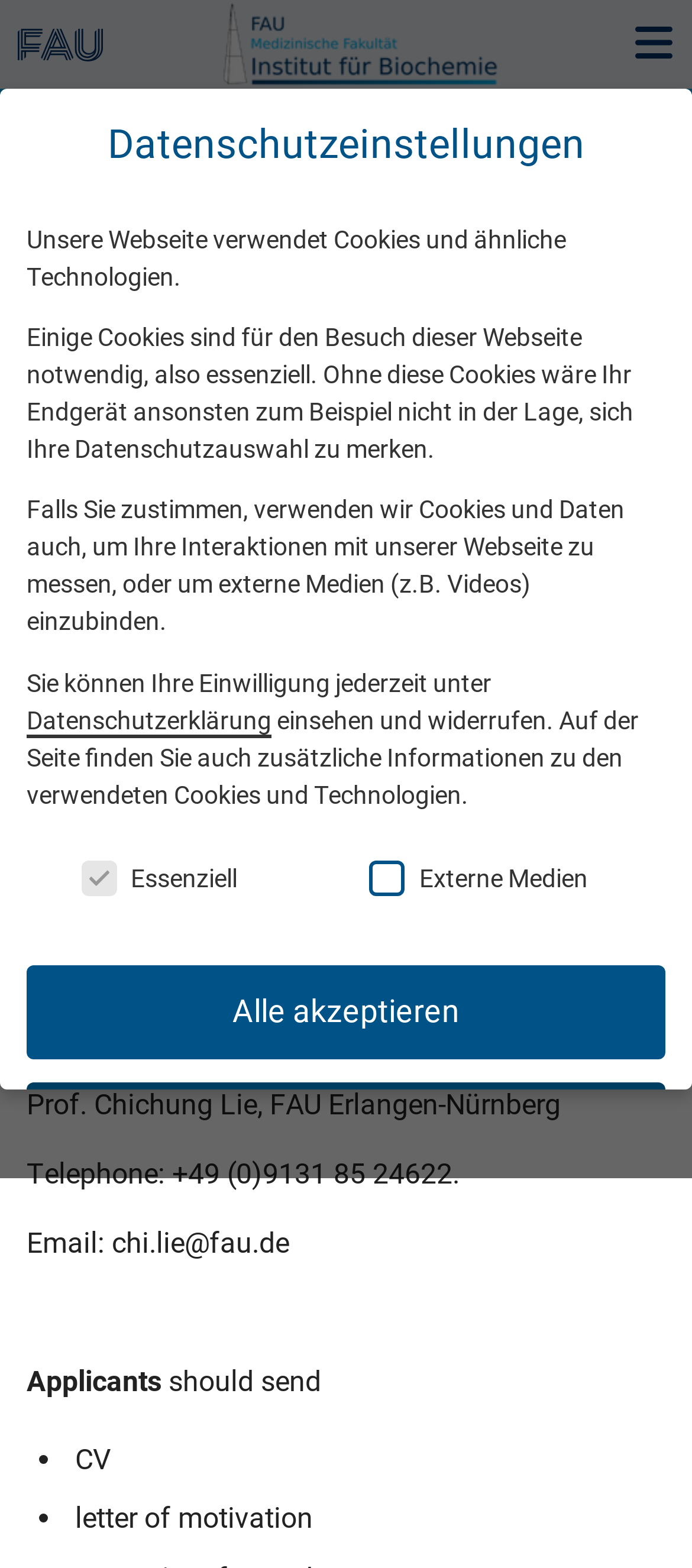Please use the details from the image to answer the following question comprehensively:
What is the contact email of Prof. Chichung Lie?

The contact email of Prof. Chichung Lie can be found in the text 'Email: chi.lie@fau.de' which is part of the further information section.